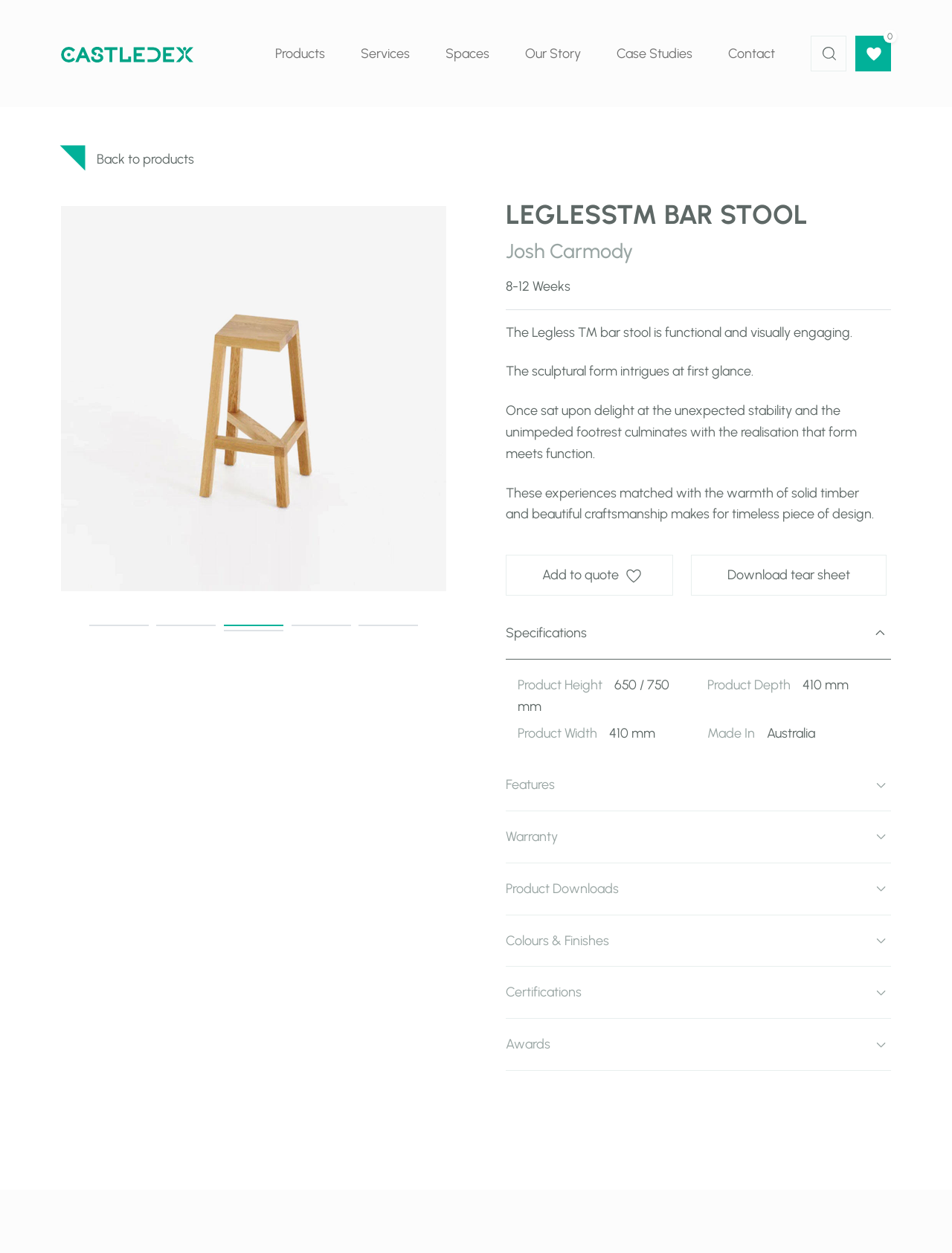Predict the bounding box of the UI element based on this description: "Contact".

[0.746, 0.029, 0.833, 0.056]